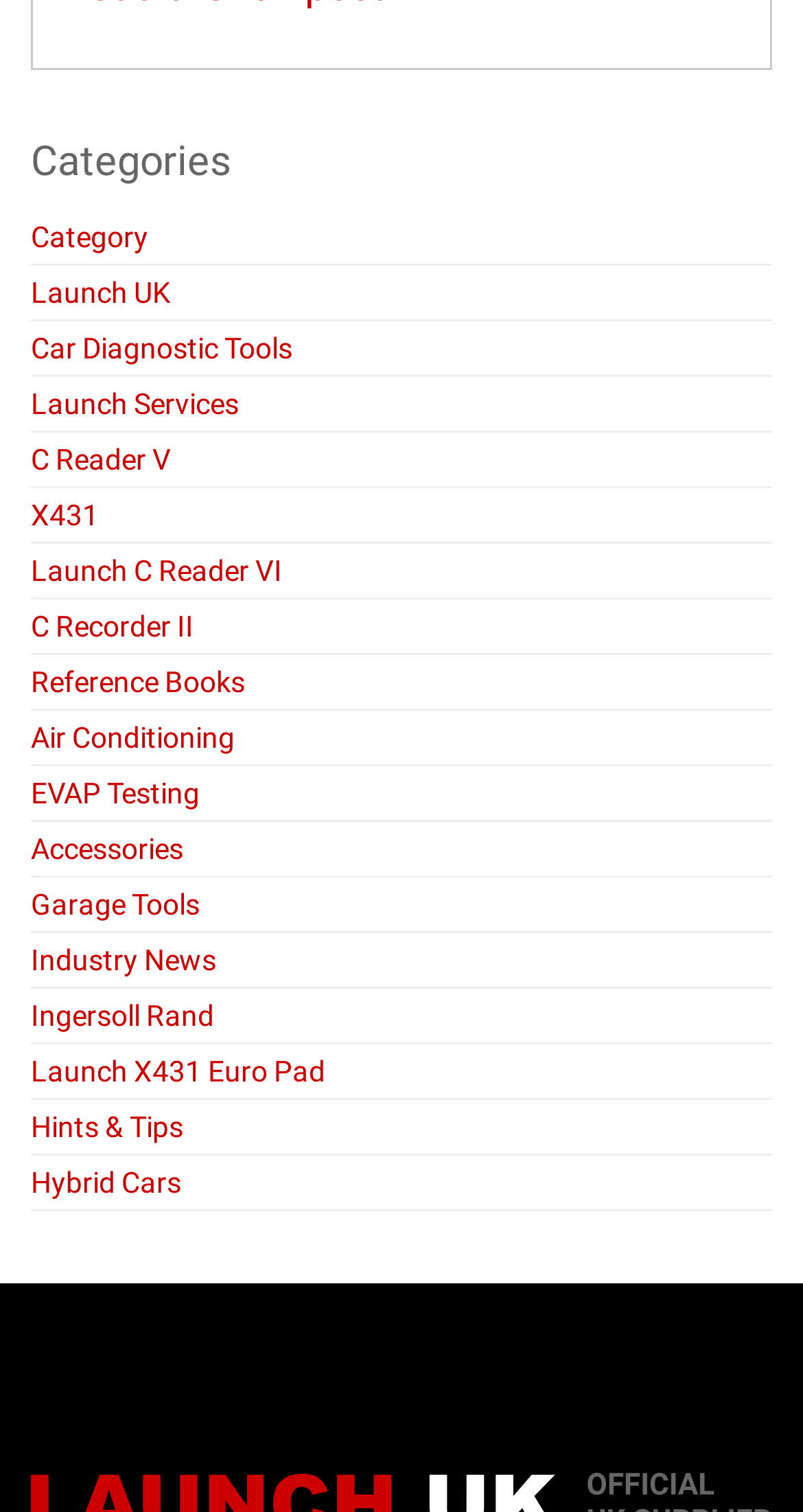Is 'Launch UK' a category?
Look at the image and respond to the question as thoroughly as possible.

I looked at the list of links under the 'Categories' static text and found a link with the text 'Launch UK', so the answer is yes.